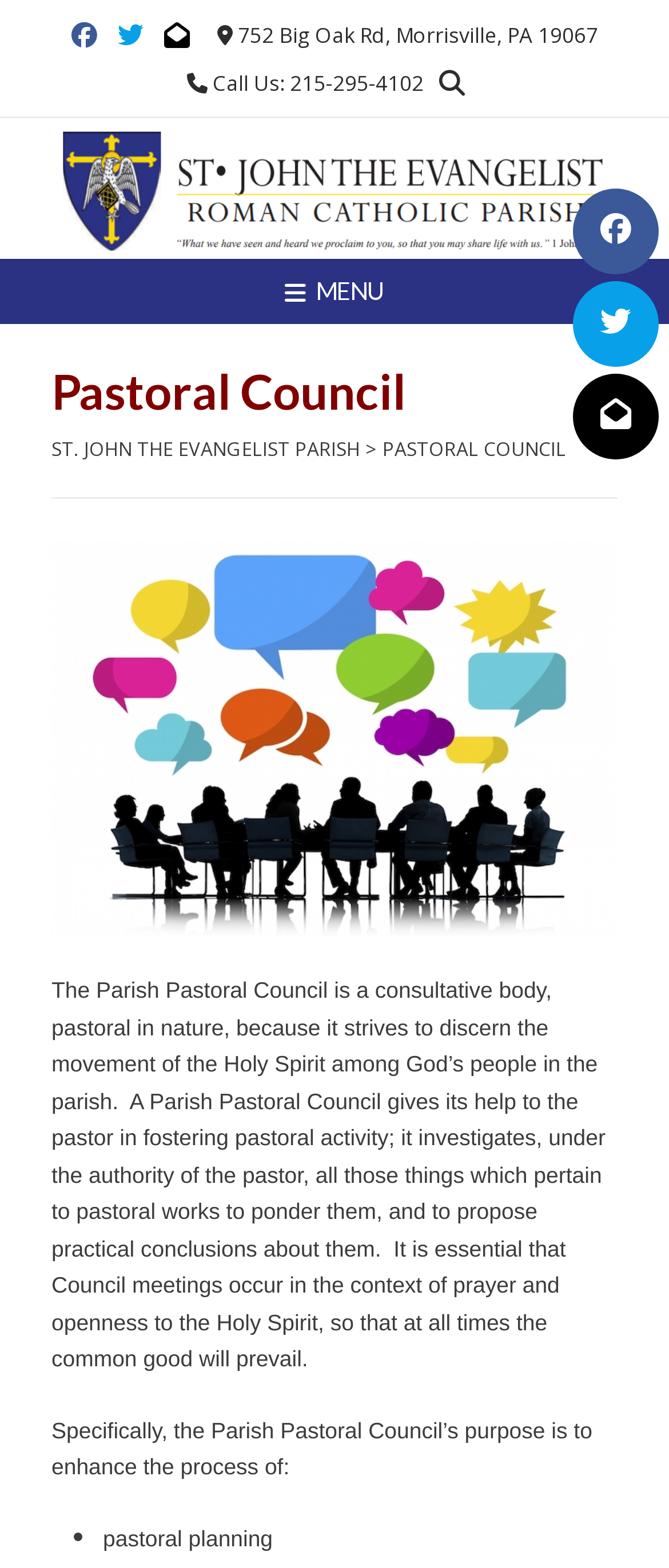Locate the bounding box of the UI element described in the following text: "title="St. John the Evangelist Parish"".

[0.077, 0.08, 0.923, 0.16]